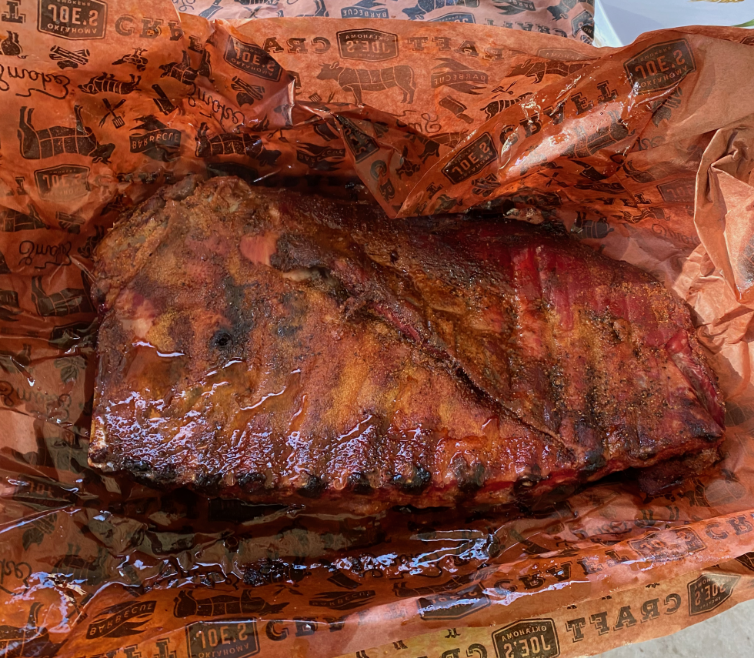What is the meat wrapped in?
Provide a one-word or short-phrase answer based on the image.

Parchment paper